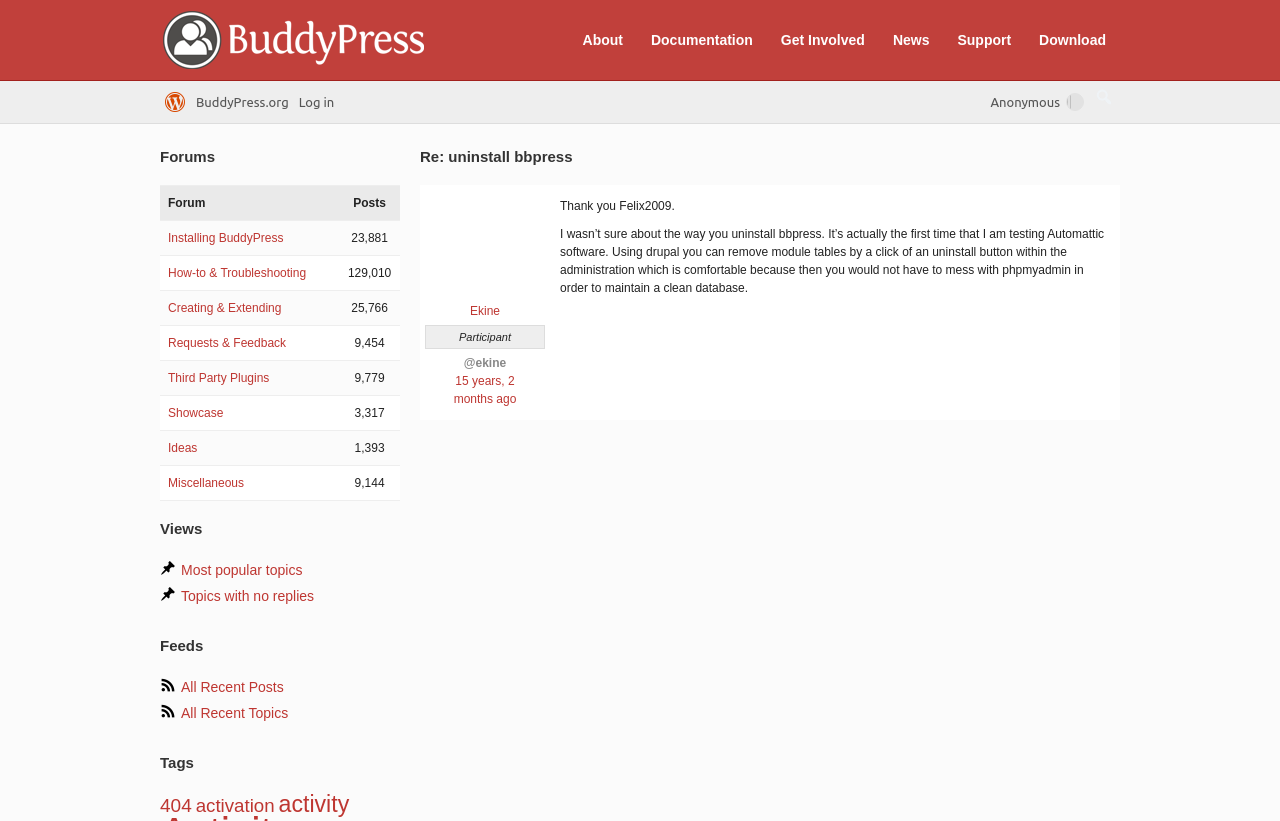What is the name of the user who posted the message?
Look at the screenshot and give a one-word or phrase answer.

Ekine